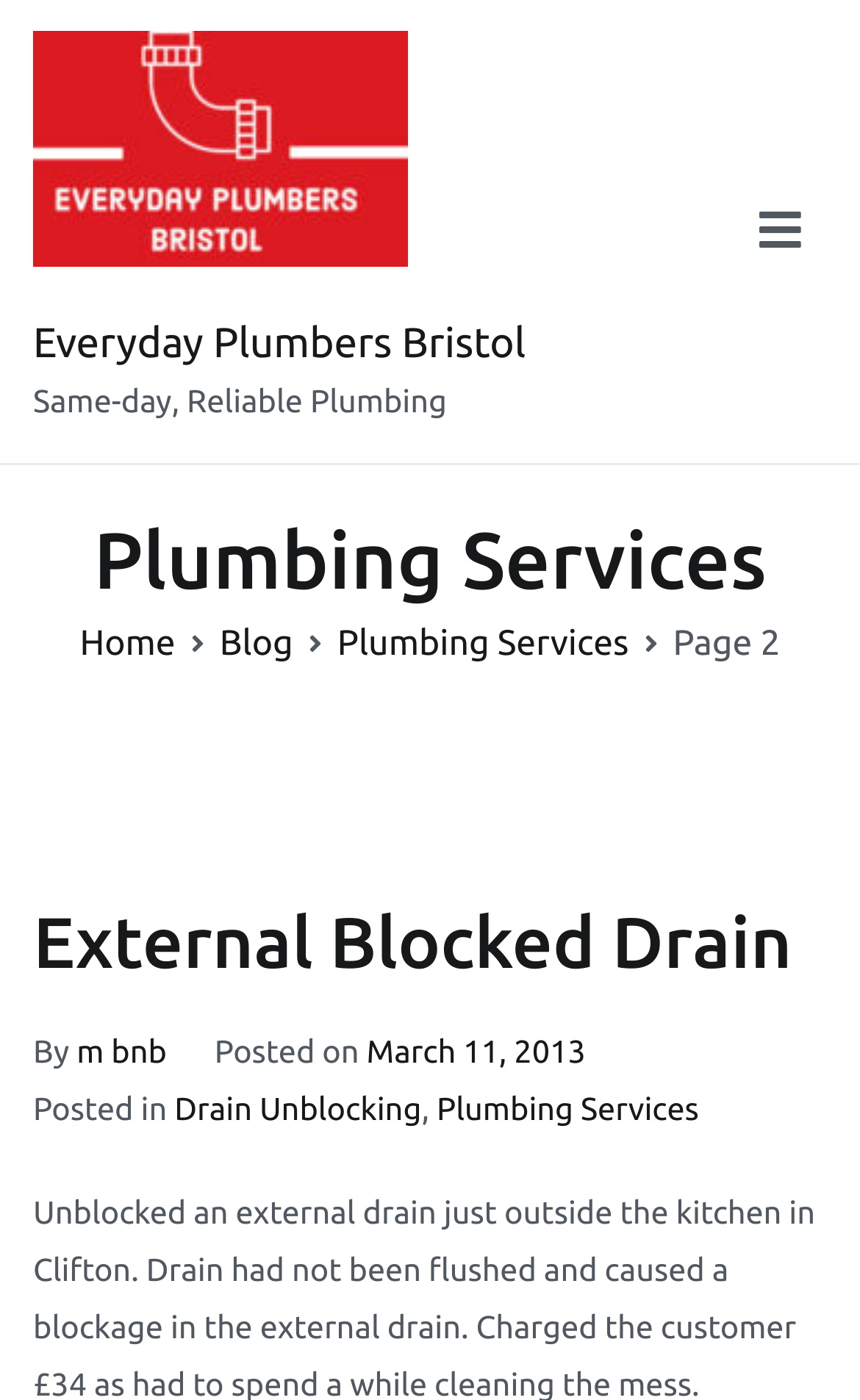Provide the bounding box coordinates for the area that should be clicked to complete the instruction: "Open the 'Primary Menu'".

[0.883, 0.145, 0.932, 0.186]